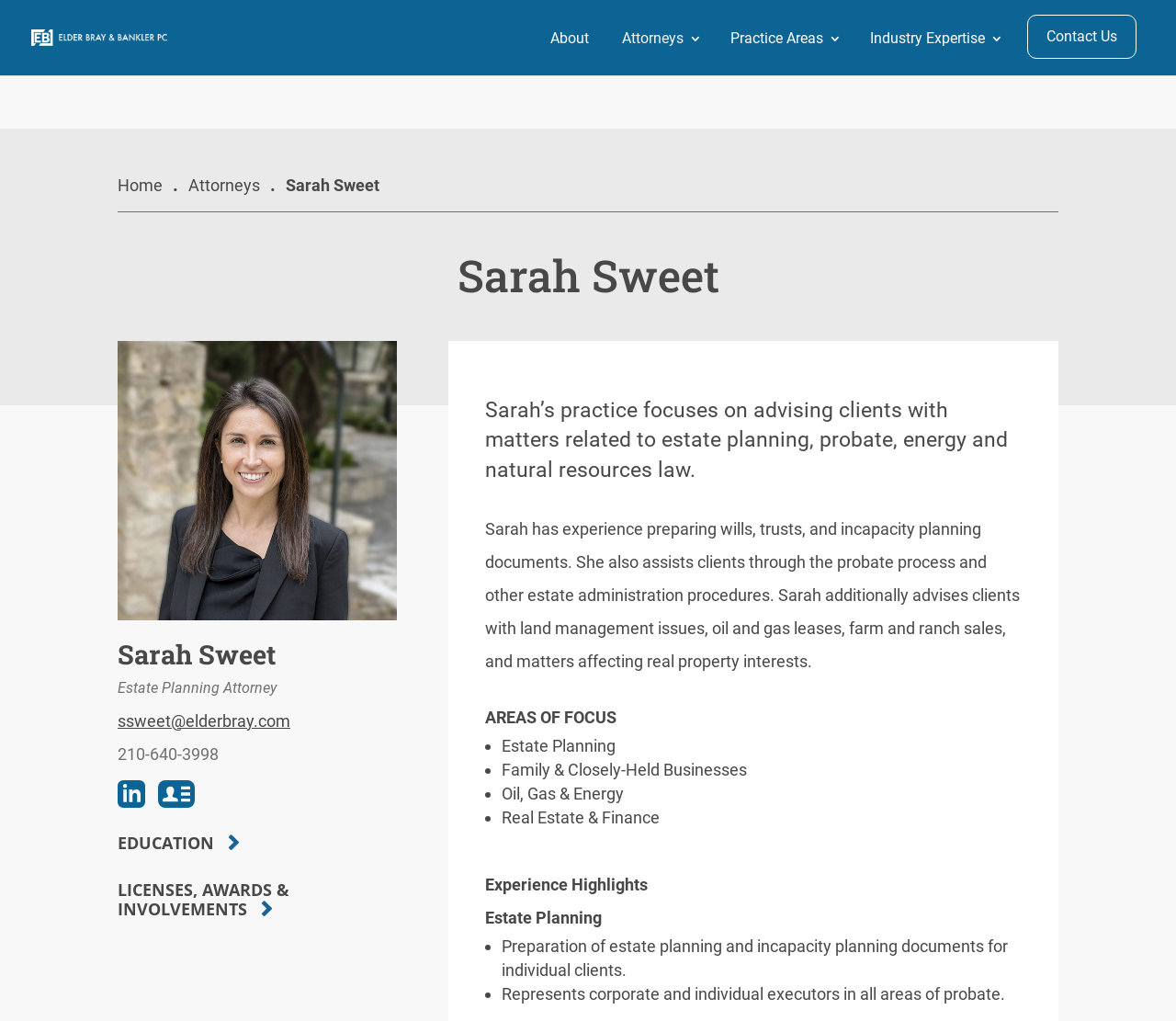Point out the bounding box coordinates of the section to click in order to follow this instruction: "Learn about 'Recondition'".

None